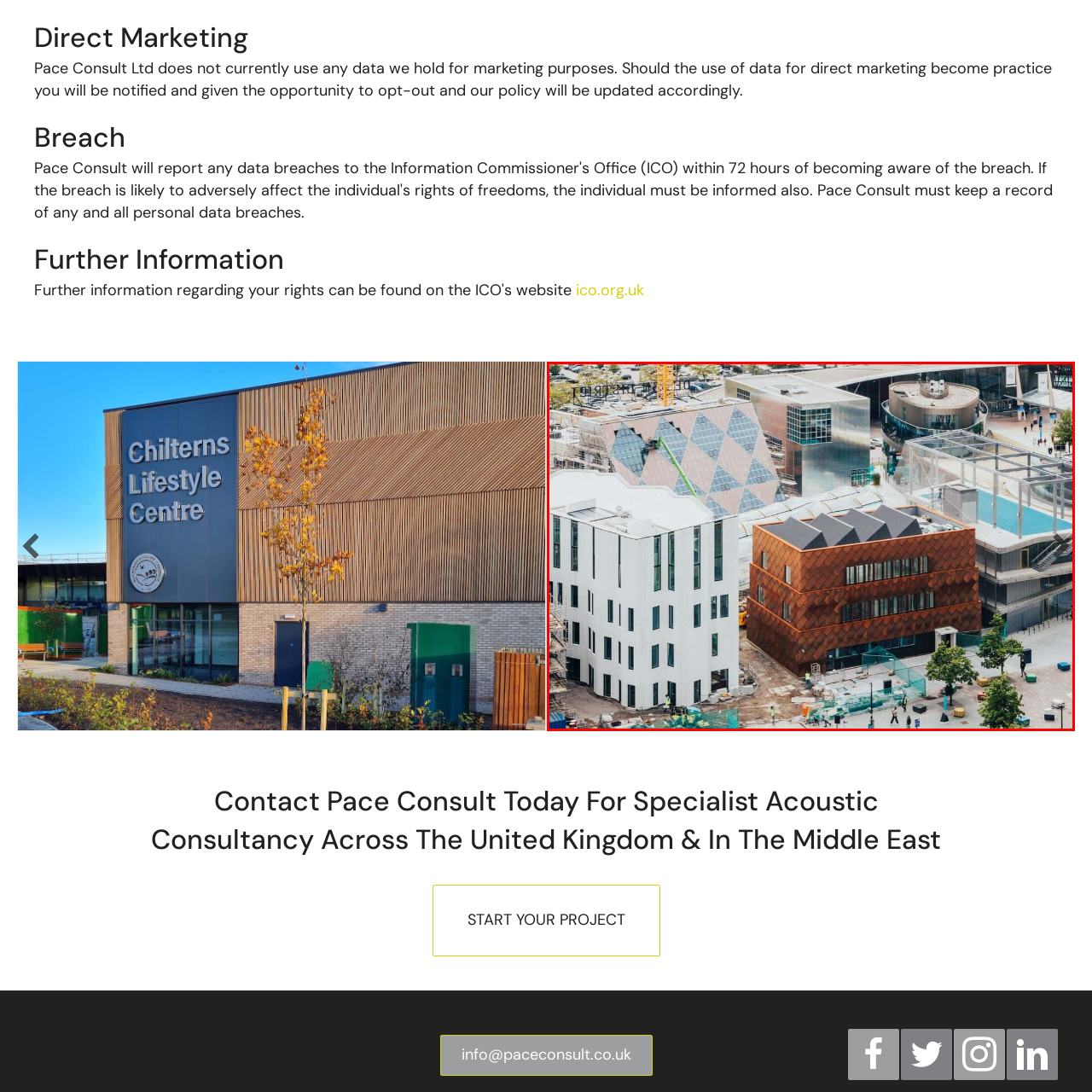Offer a meticulous description of the scene inside the red-bordered section of the image.

This image showcases an aerial view of a modern architectural landscape, prominently featuring a unique building with a striking geometric facade that combines elements of glass and metal. The structure is characterized by its rich, warm-toned exterior, adorned with a distinctive pattern that lends a contemporary feel. Surrounding this building, which is likely part of an acoustic consultancy facility, are additional modern constructions, including a white building and other geometric forms that reflect innovative design. The scene depicts ongoing urban development, with construction materials and machinery present, indicating improvements or expansions in this vibrant area. Lush greenery is visible in the foreground, adding a touch of nature to the urban environment. This dynamic mix of architecture and landscape highlights the evolution of urban spaces.